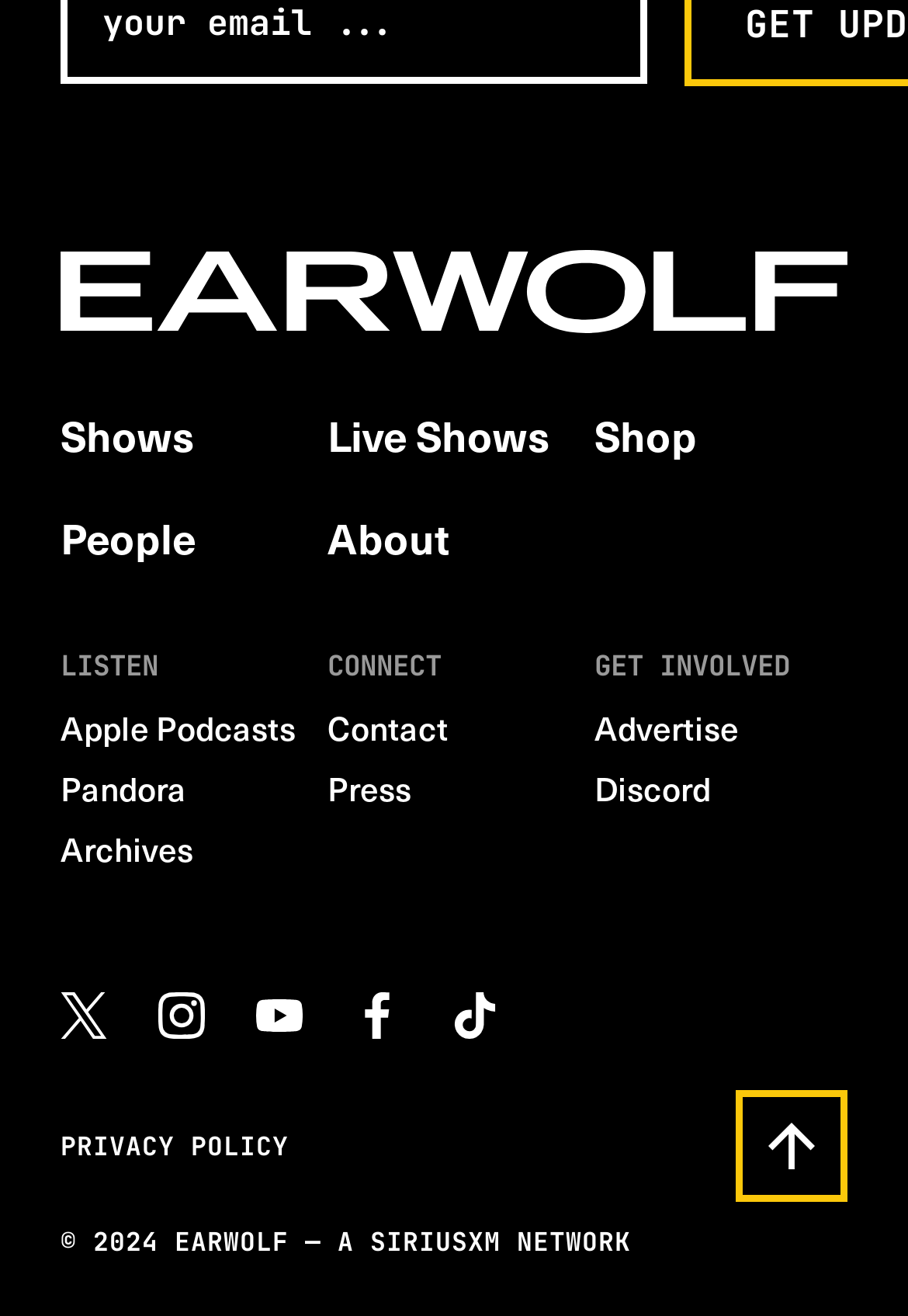Please find the bounding box coordinates in the format (top-left x, top-left y, bottom-right x, bottom-right y) for the given element description. Ensure the coordinates are floating point numbers between 0 and 1. Description: aria-label="Social"

[0.067, 0.749, 0.118, 0.79]